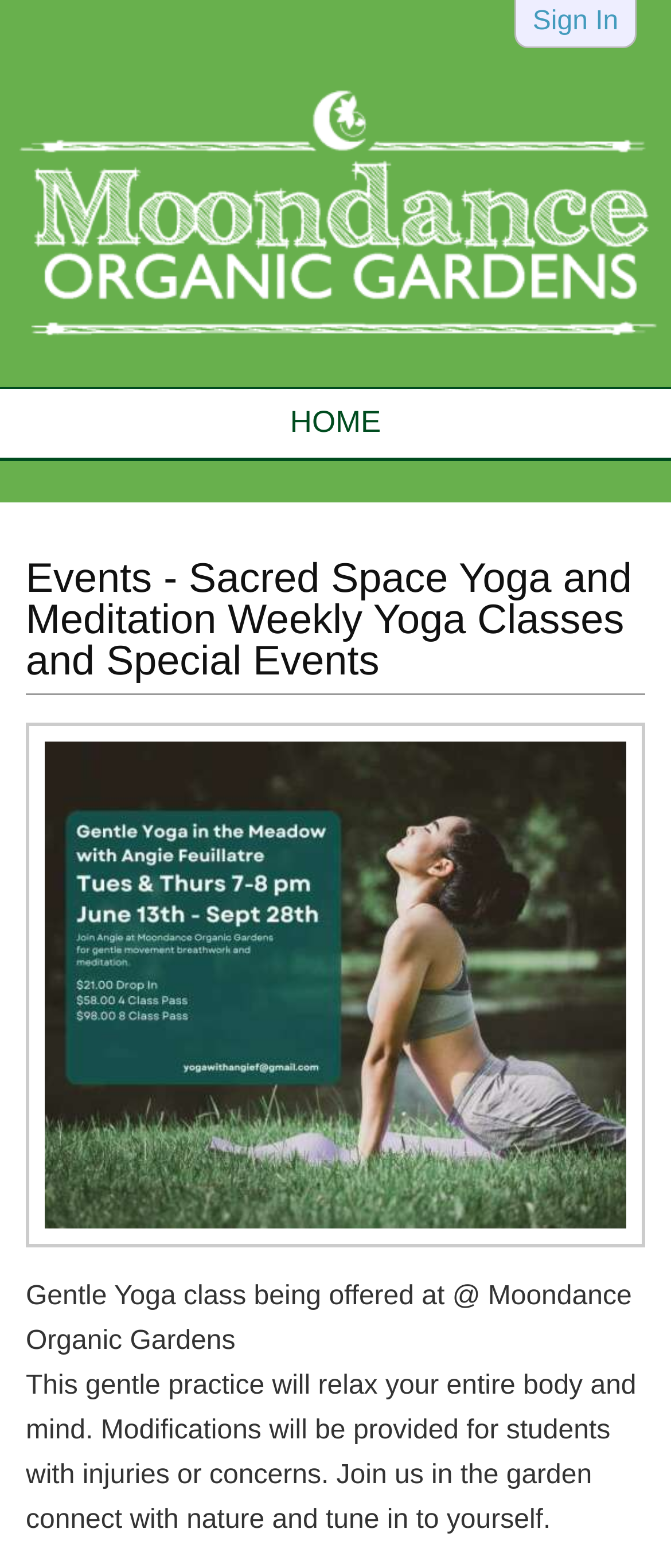What is provided for students with injuries or concerns?
Using the visual information, answer the question in a single word or phrase.

Modifications